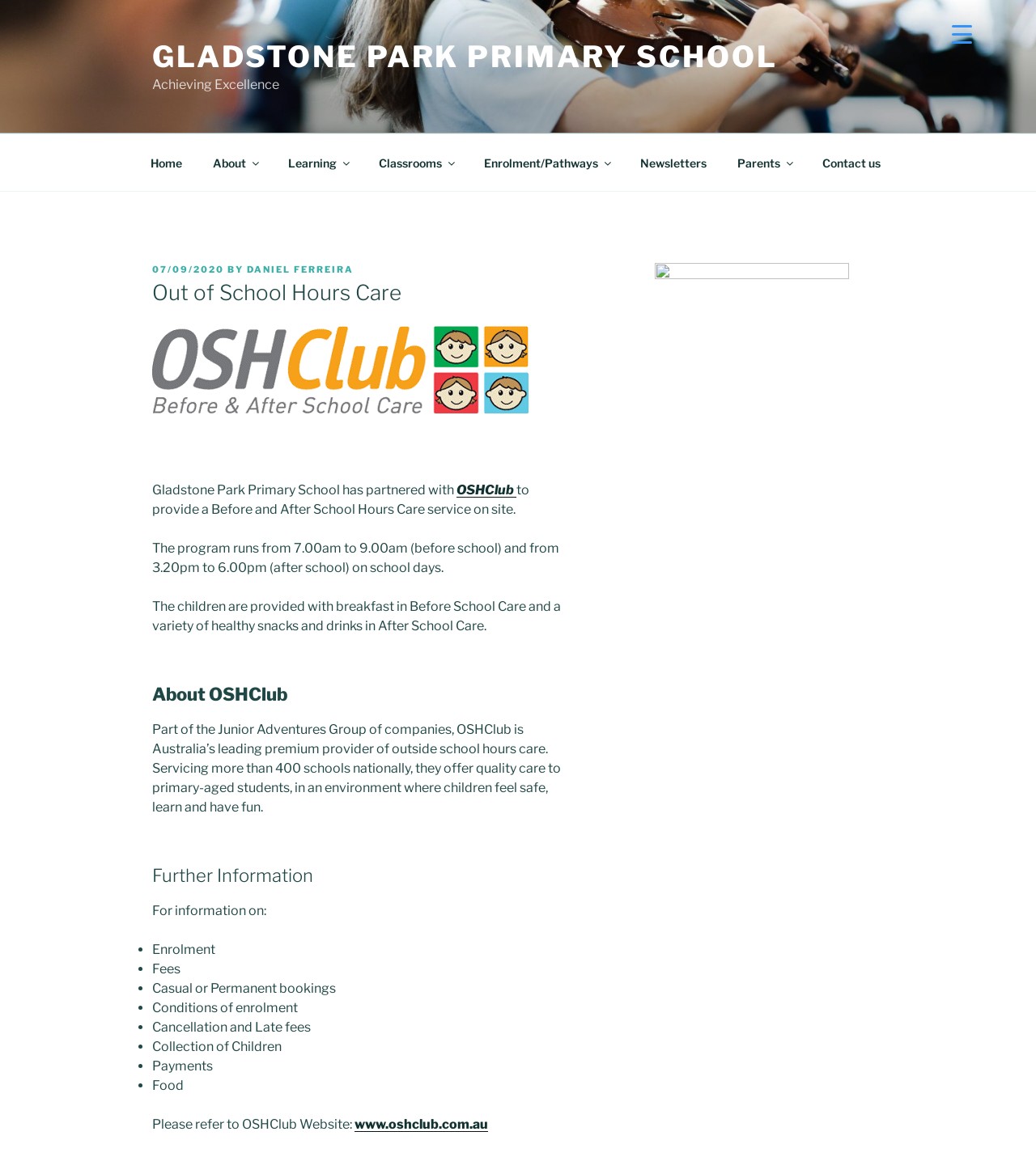Please identify the bounding box coordinates of the element's region that I should click in order to complete the following instruction: "Click the 'Menu Trigger' button". The bounding box coordinates consist of four float numbers between 0 and 1, i.e., [left, top, right, bottom].

[0.907, 0.01, 0.95, 0.049]